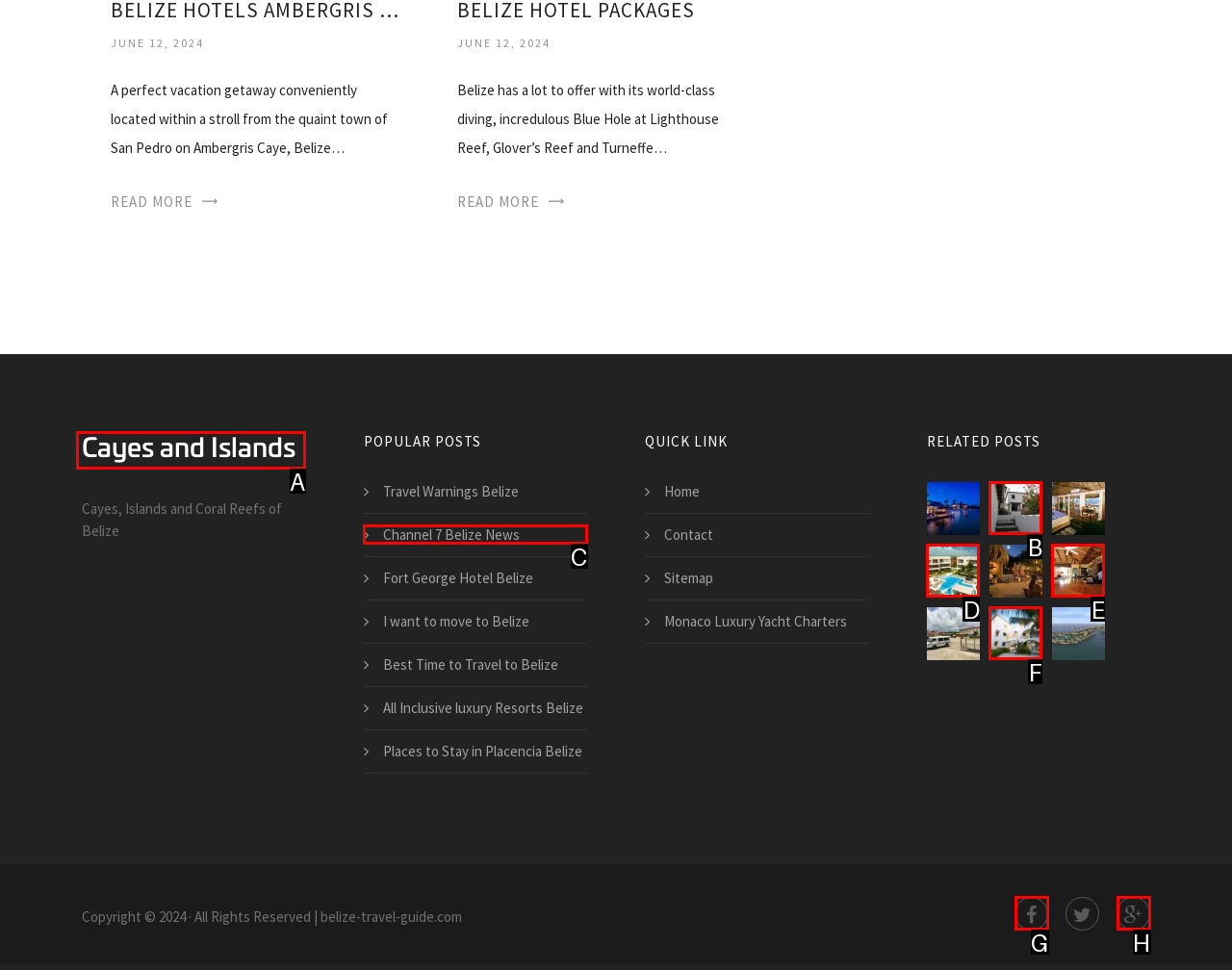Determine which HTML element should be clicked to carry out the following task: Explore Belize Travel Guide Respond with the letter of the appropriate option.

A